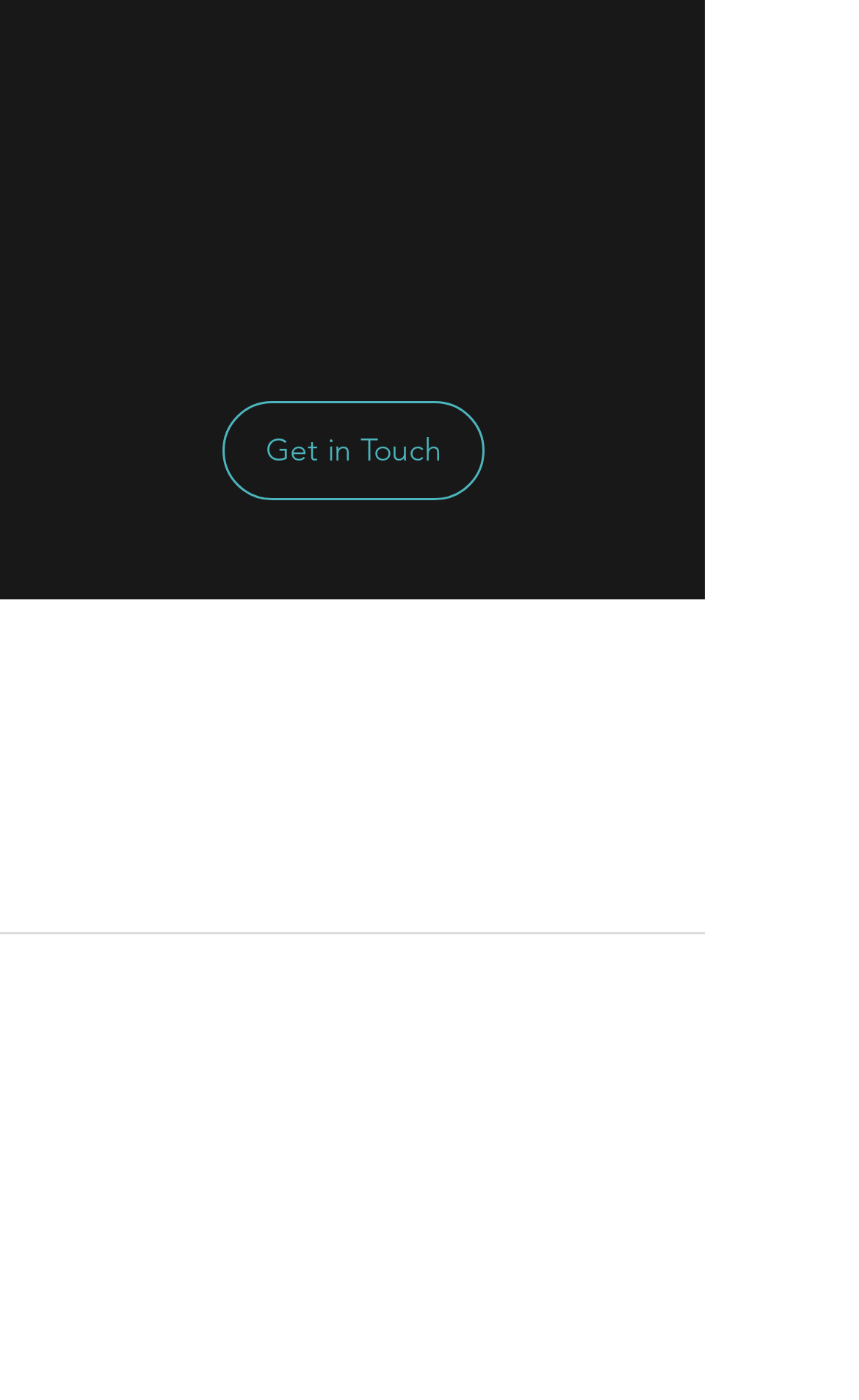How many links are there on the webpage? Based on the image, give a response in one word or a short phrase.

8